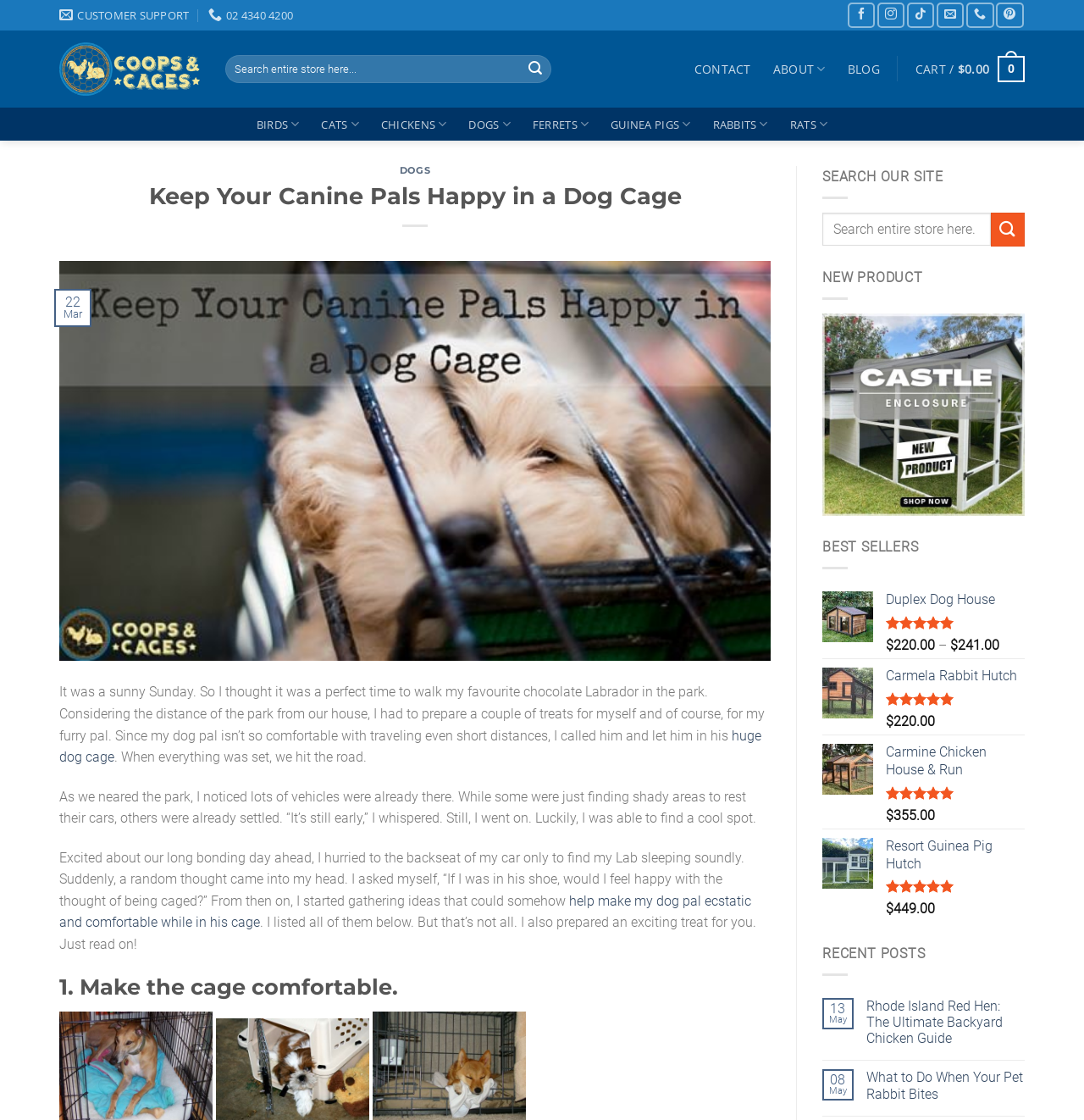Provide the bounding box coordinates for the UI element that is described by this text: "Customer Support". The coordinates should be in the form of four float numbers between 0 and 1: [left, top, right, bottom].

[0.055, 0.002, 0.175, 0.025]